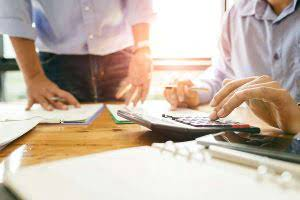With reference to the screenshot, provide a detailed response to the question below:
What is the source of light in the office?

The warm sunlight streaming through the window is the source of light in the office, creating an atmosphere of productivity and concentration.